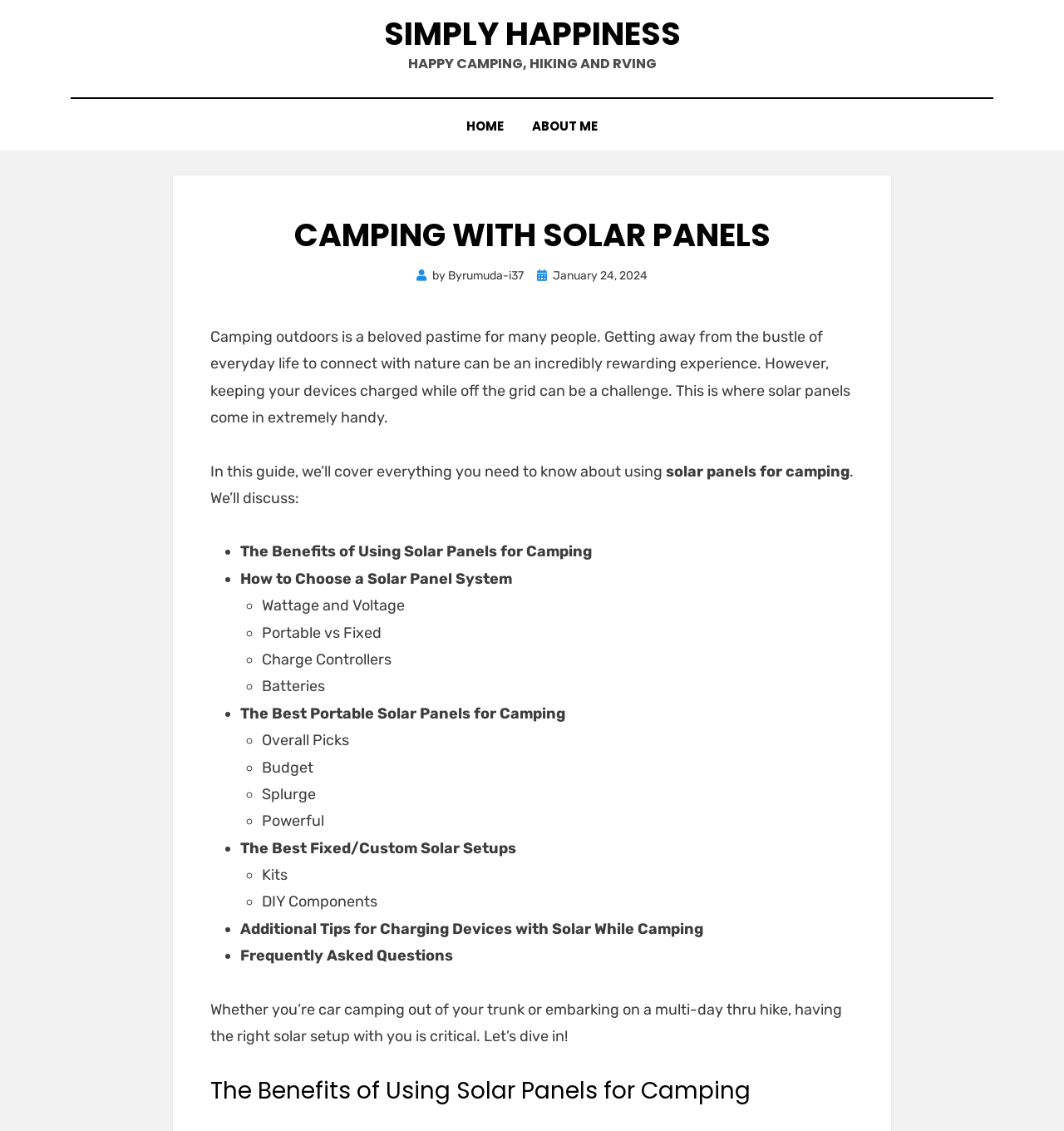What is the author of the article?
We need a detailed and exhaustive answer to the question. Please elaborate.

The author of the article can be found by looking at the 'ABOUT ME' section, which is a link at the top of the page. However, the author's name is also mentioned in the article itself, specifically in the 'Posted on' section, where it says 'Byrumuda-i37'.